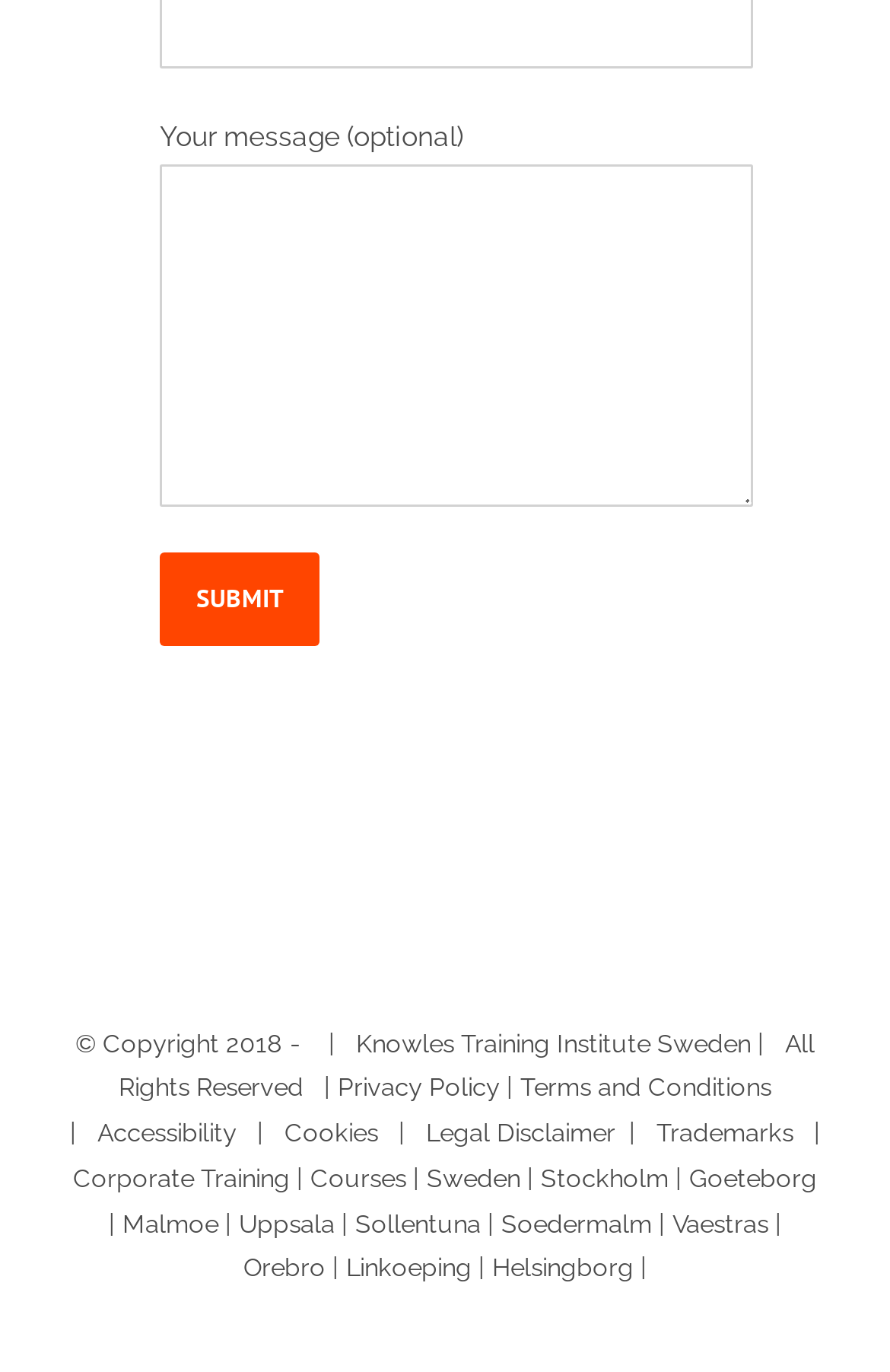What is the copyright year mentioned?
Please give a well-detailed answer to the question.

The StaticText element with coordinates [0.085, 0.75, 0.346, 0.771] contains the text '© Copyright 2018 -', indicating that the copyright year is 2018.